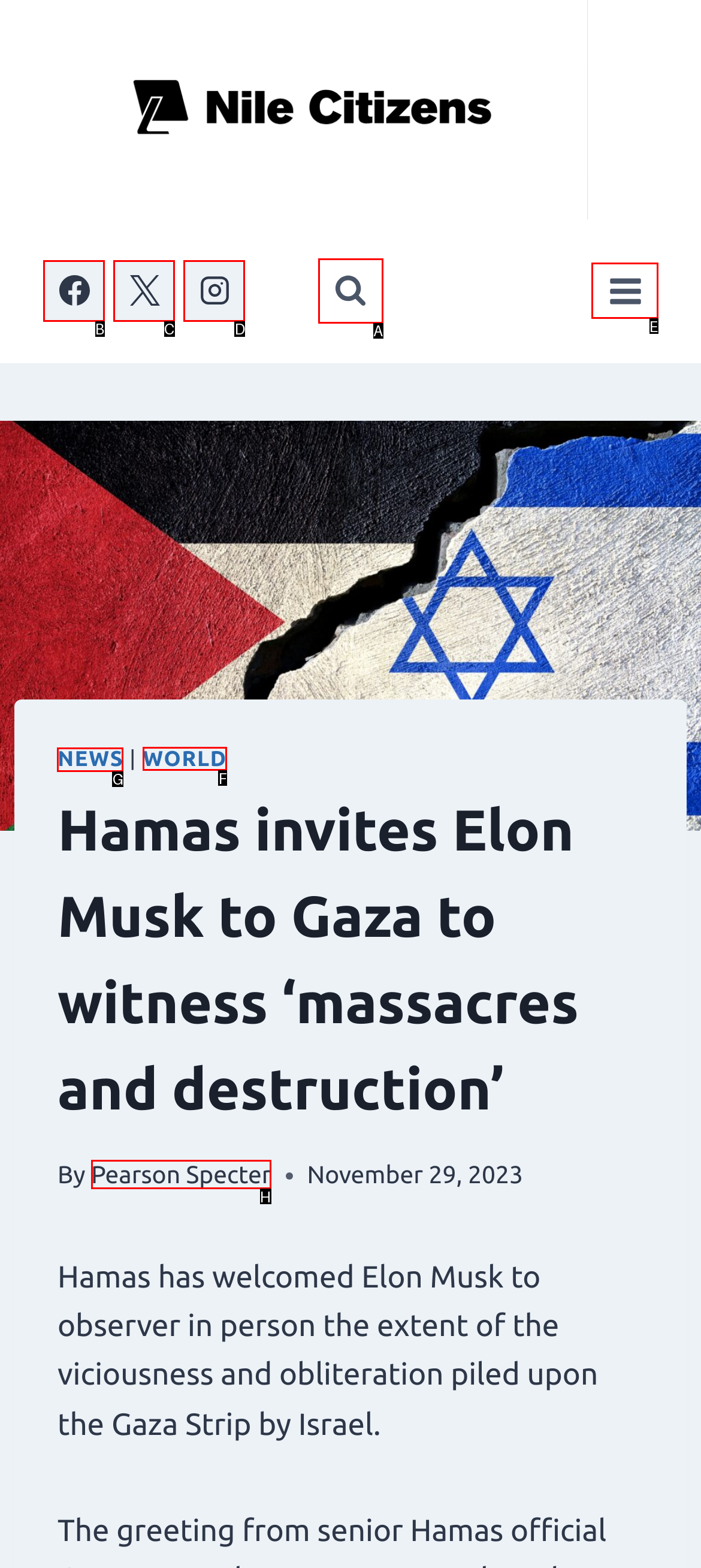Given the task: View NEWS, indicate which boxed UI element should be clicked. Provide your answer using the letter associated with the correct choice.

G